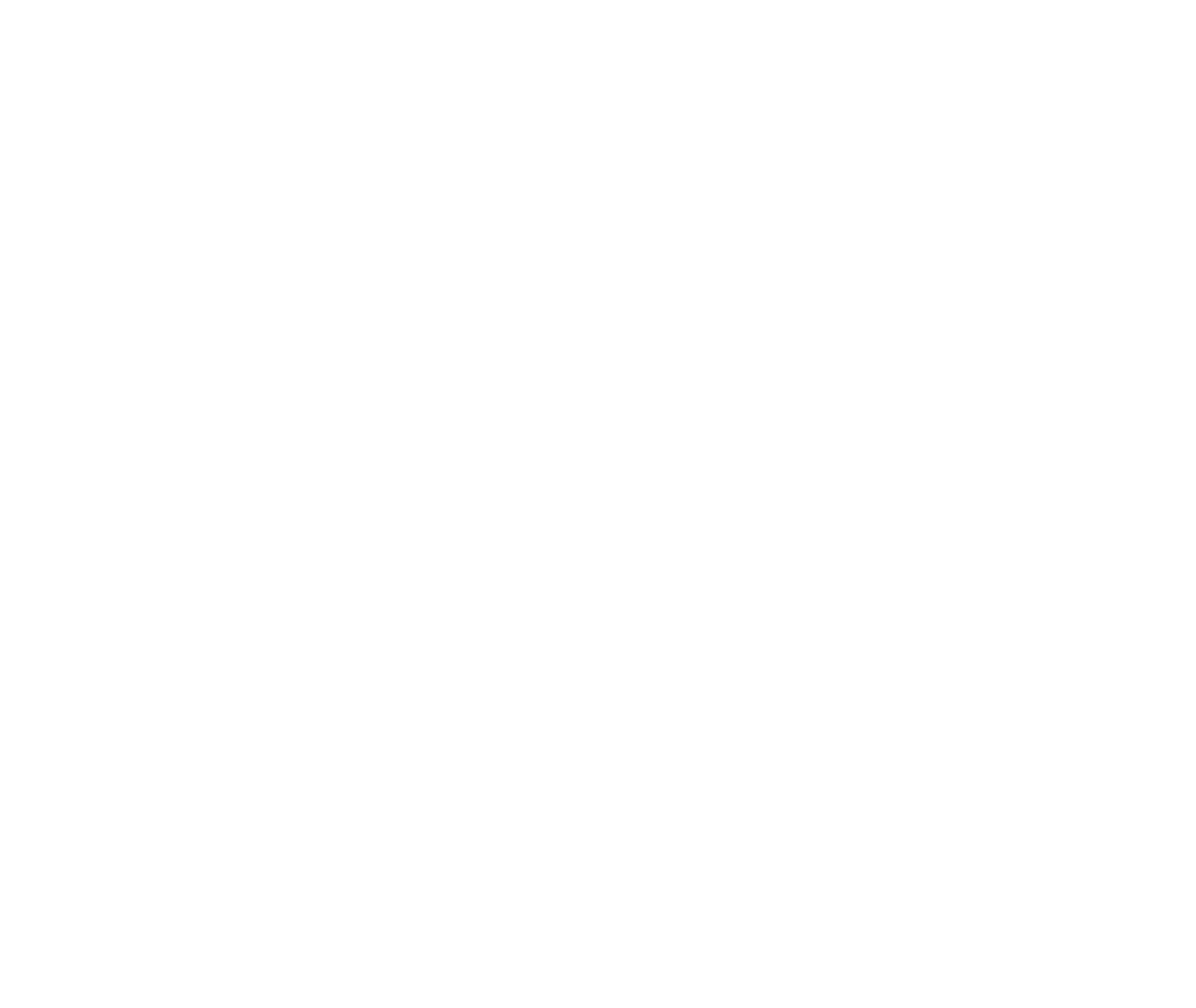Determine the bounding box coordinates of the element's region needed to click to follow the instruction: "Click on General Liability Insurance". Provide these coordinates as four float numbers between 0 and 1, formatted as [left, top, right, bottom].

[0.094, 0.142, 0.266, 0.159]